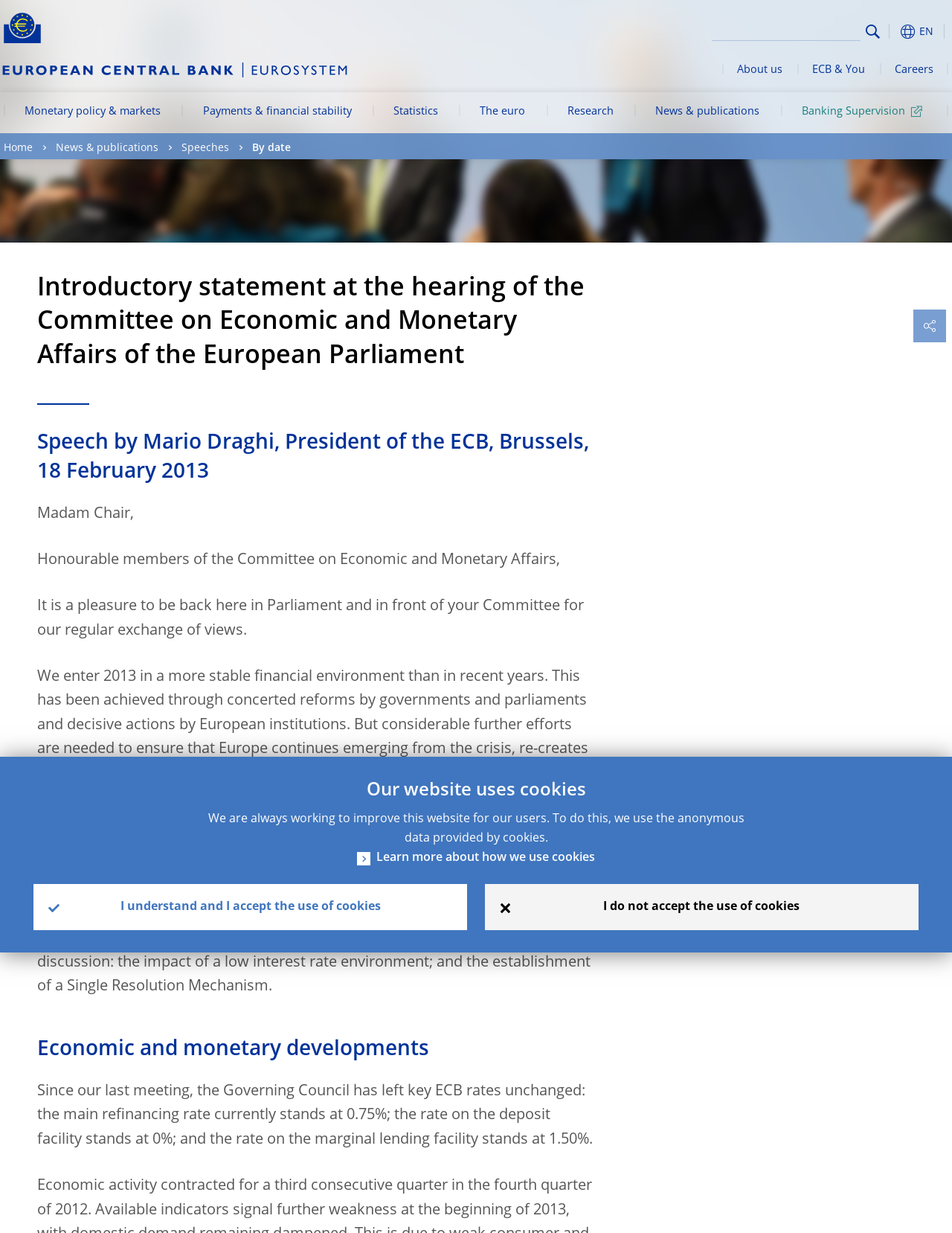Please specify the bounding box coordinates of the clickable section necessary to execute the following command: "Go to the Monetary policy & markets page".

[0.004, 0.075, 0.191, 0.108]